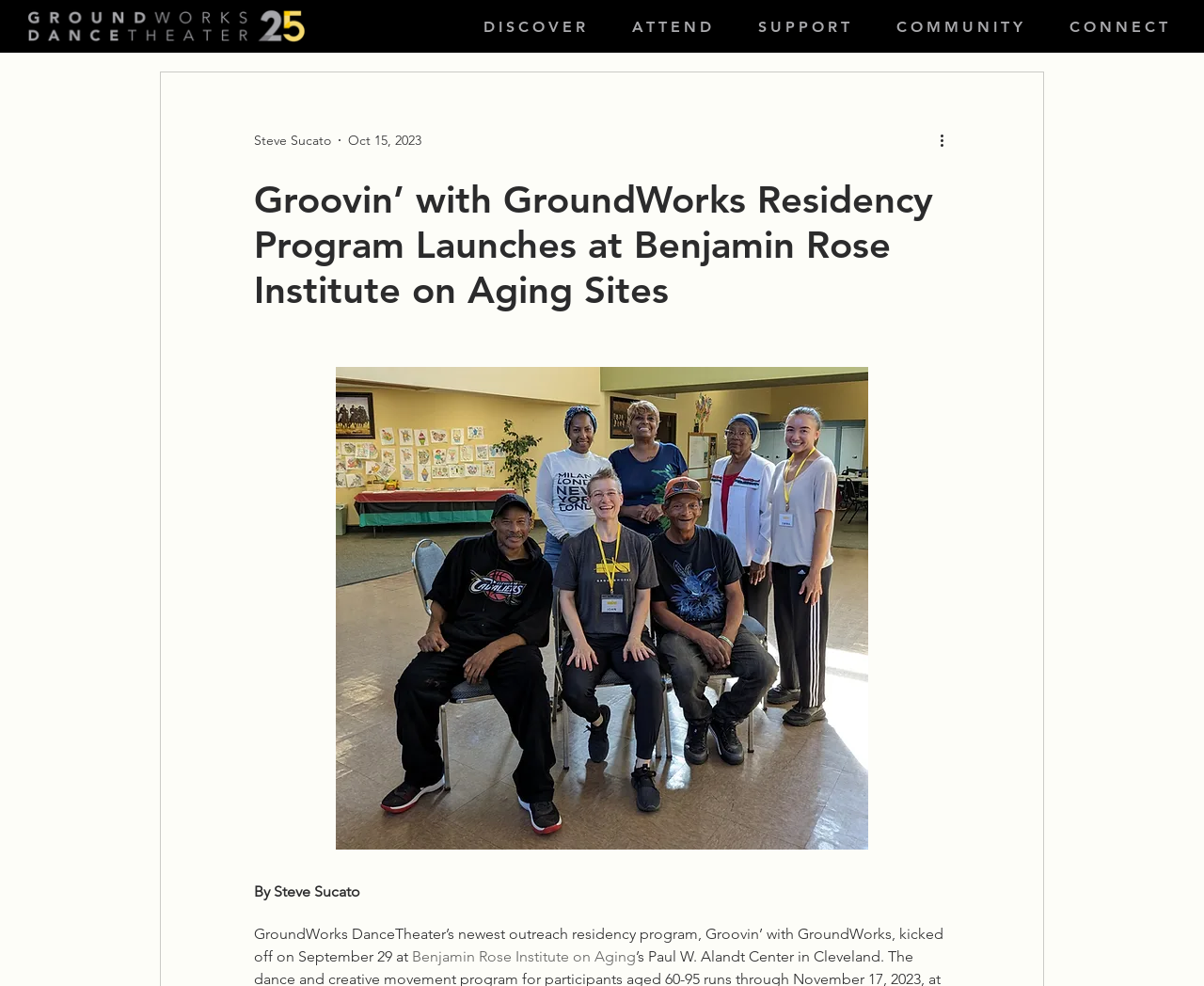Please identify the primary heading on the webpage and return its text.

Groovin’ with GroundWorks Residency Program Launches at Benjamin Rose Institute on Aging Sites